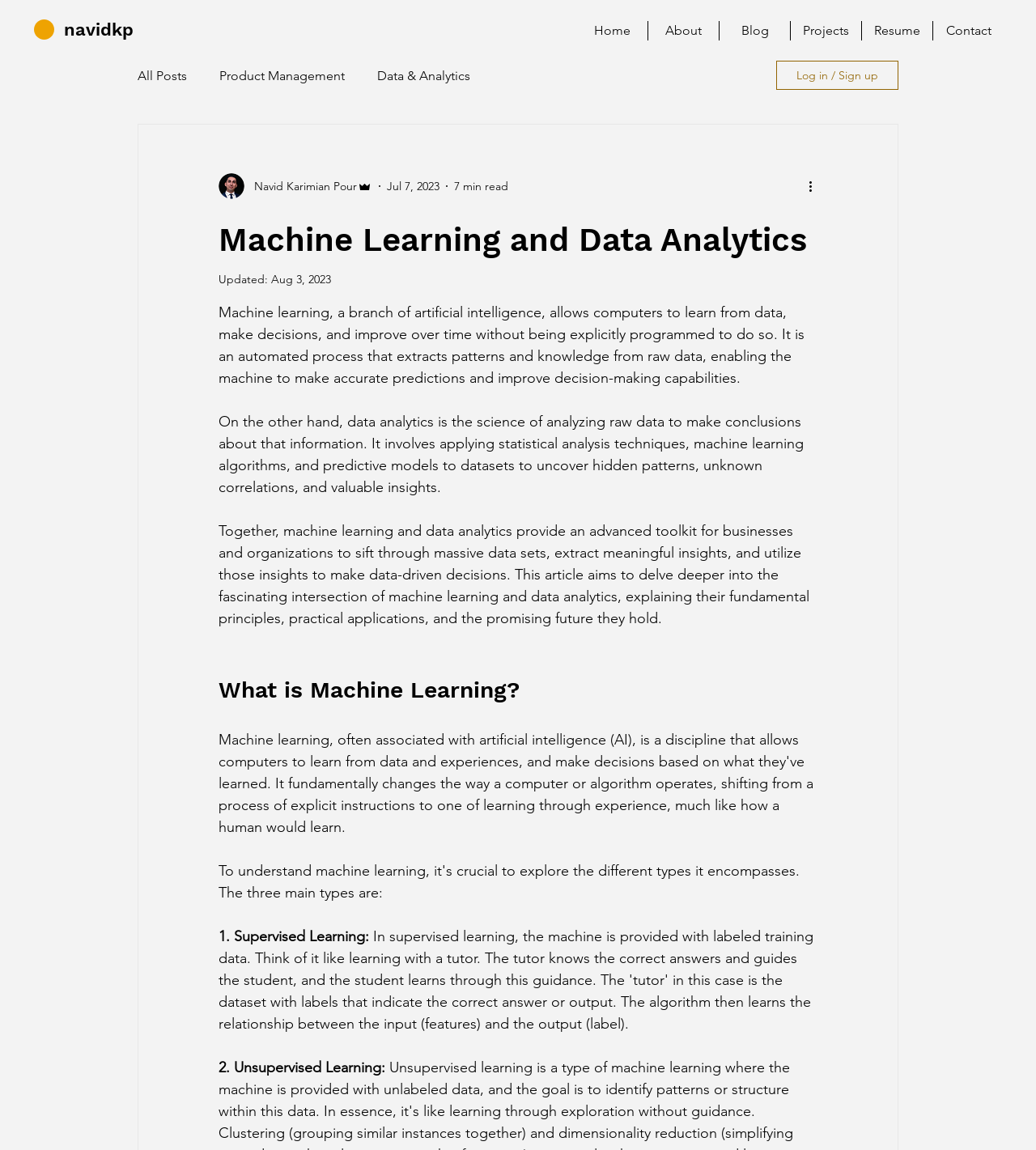Locate the primary heading on the webpage and return its text.

Machine Learning and Data Analytics